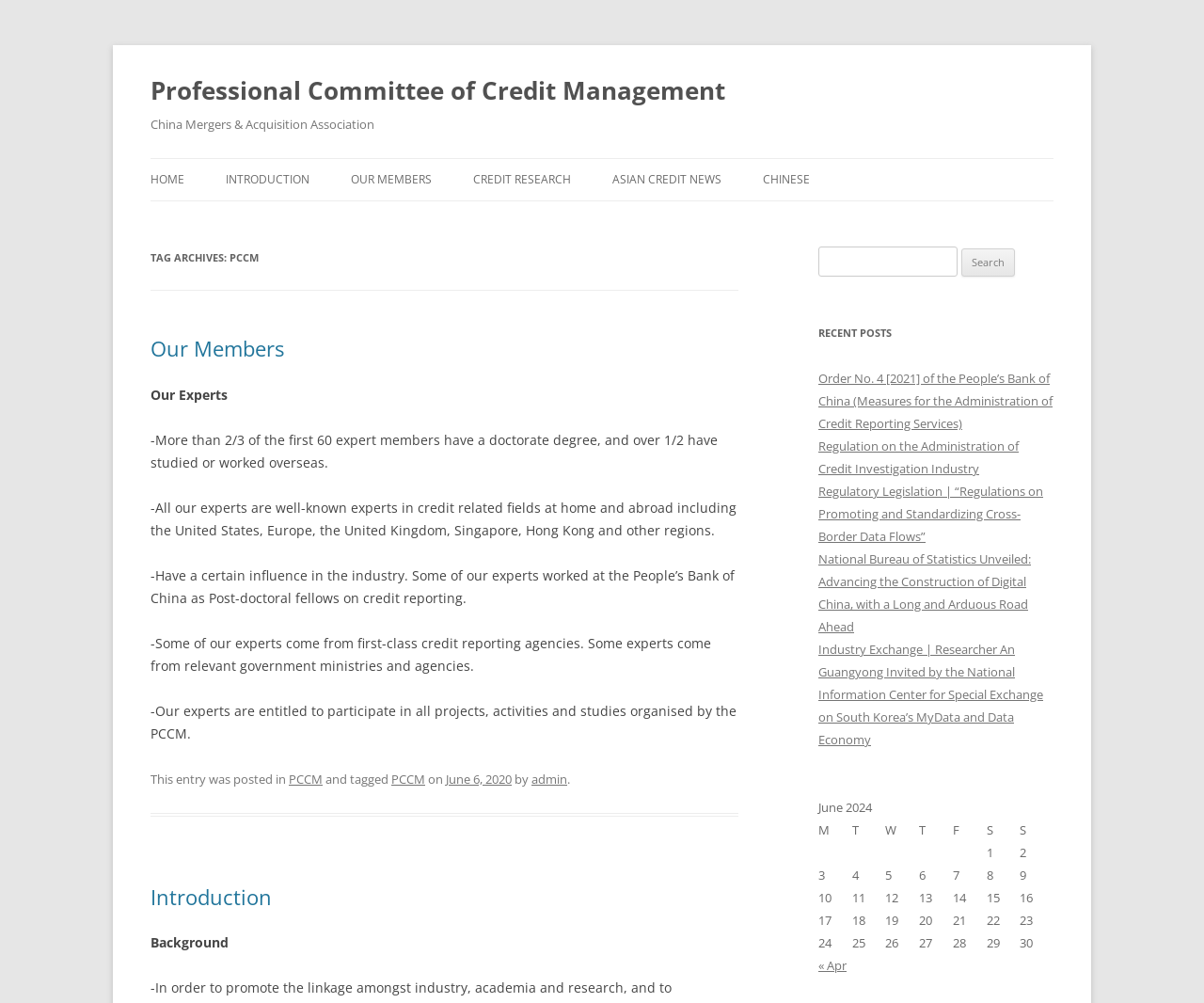Identify the bounding box coordinates of the element that should be clicked to fulfill this task: "Search for something". The coordinates should be provided as four float numbers between 0 and 1, i.e., [left, top, right, bottom].

[0.68, 0.246, 0.795, 0.276]